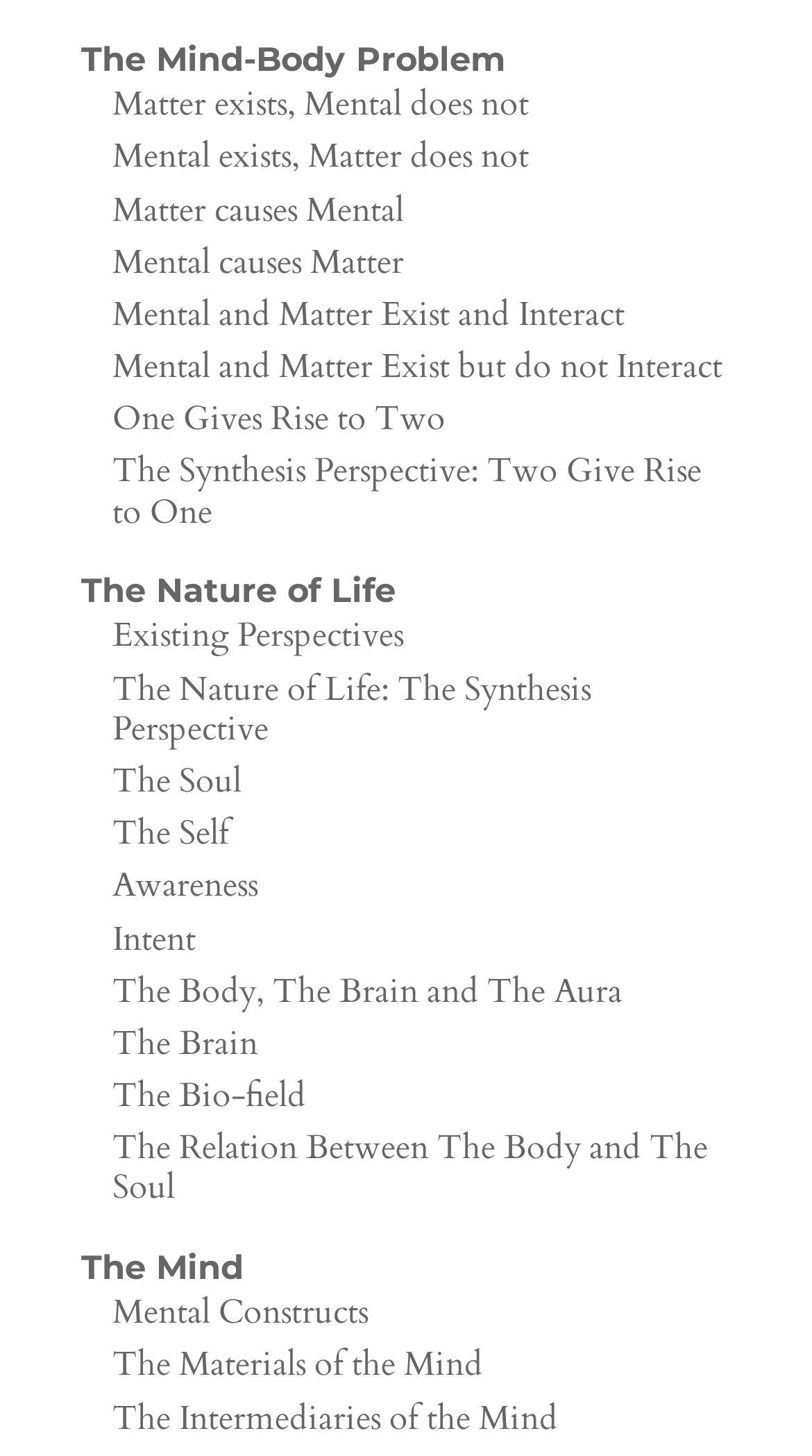Please determine the bounding box coordinates of the clickable area required to carry out the following instruction: "click on The Mind-Body Problem". The coordinates must be four float numbers between 0 and 1, represented as [left, top, right, bottom].

[0.1, 0.027, 0.623, 0.054]